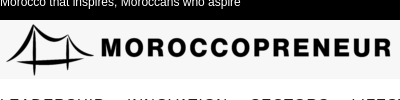Please give a one-word or short phrase response to the following question: 
What does Moroccopreneur aim to inspire and empower through?

Moroccan crafts, culture, and entrepreneurship